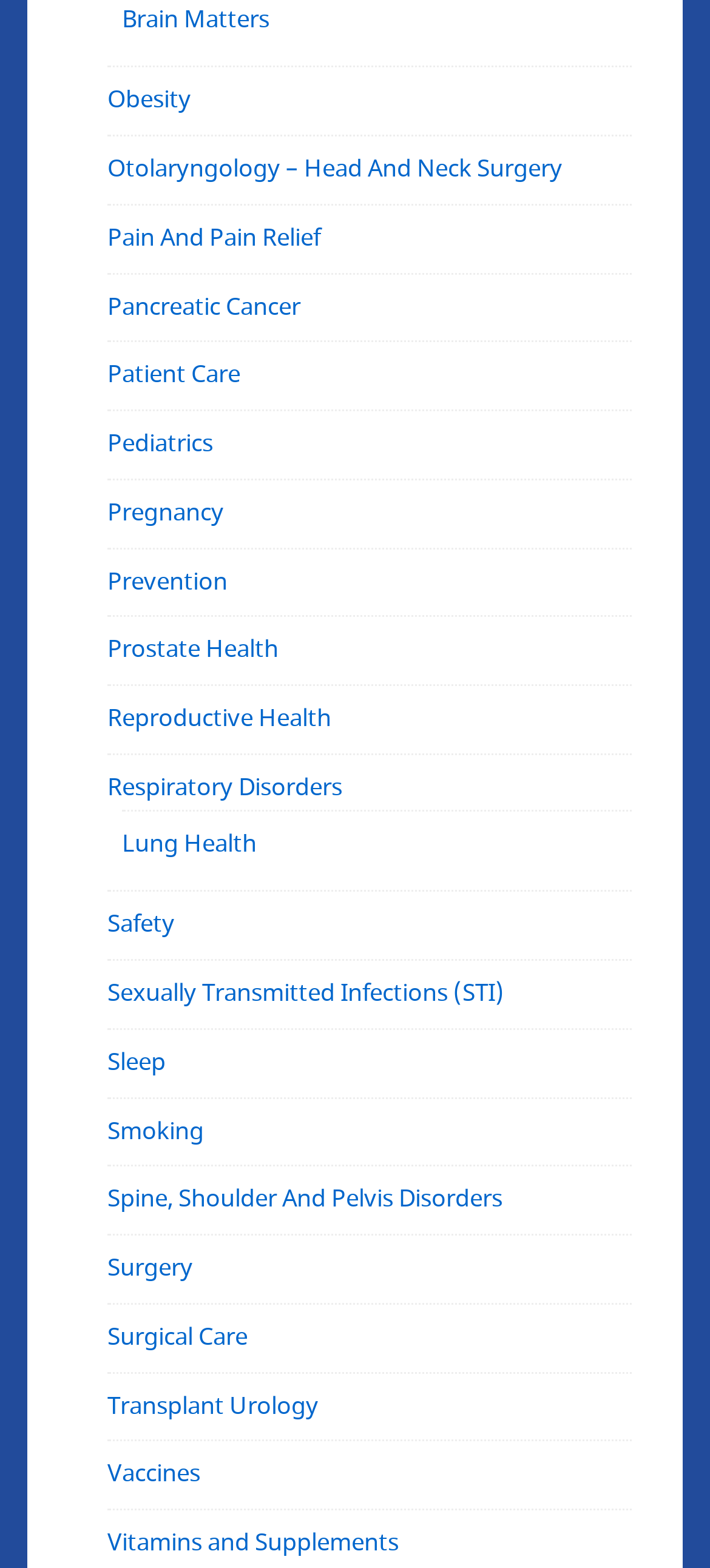Could you highlight the region that needs to be clicked to execute the instruction: "View Patient Care"?

[0.151, 0.228, 0.338, 0.25]